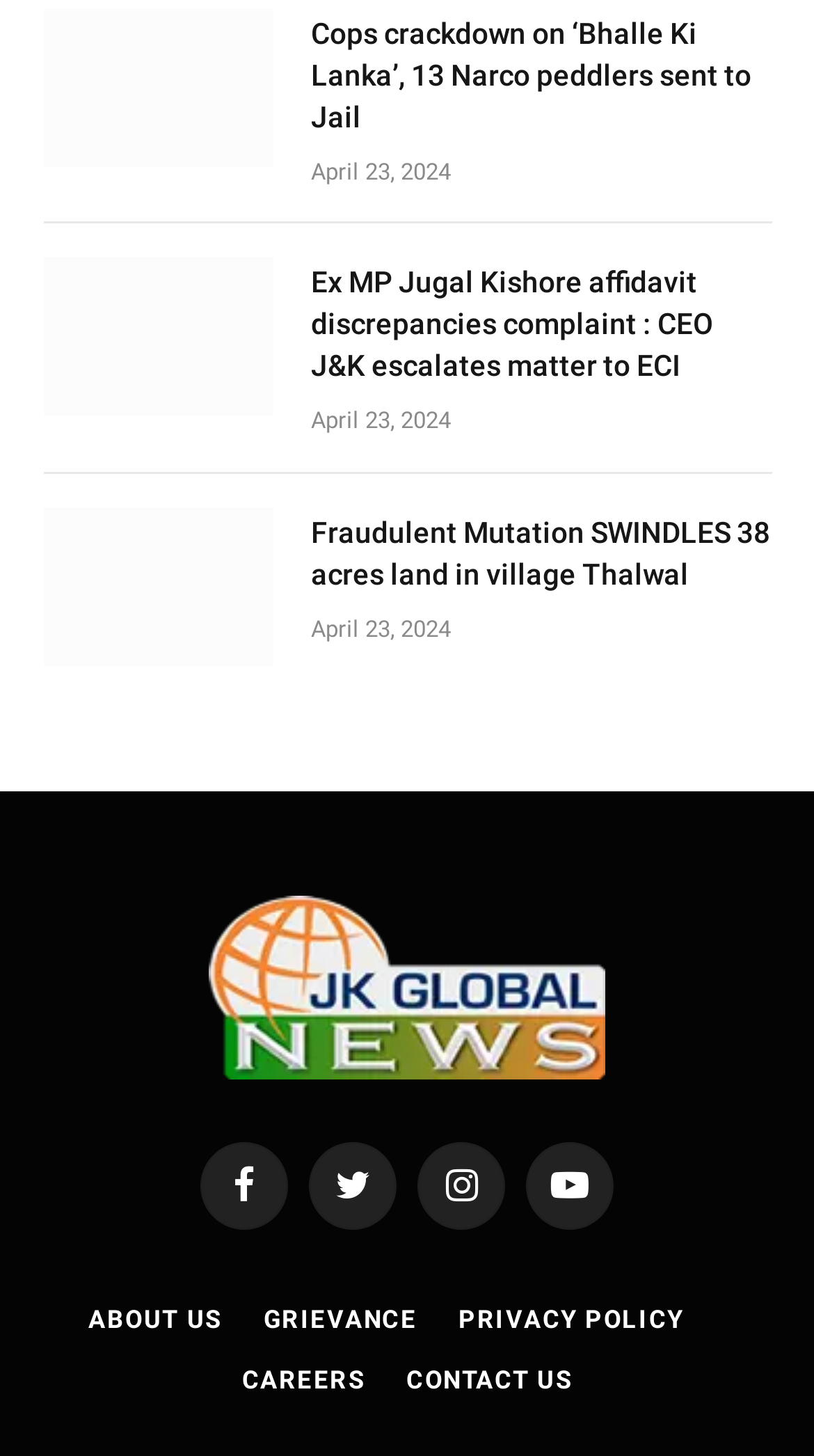Use a single word or phrase to respond to the question:
What is the date of the latest article?

April 23, 2024